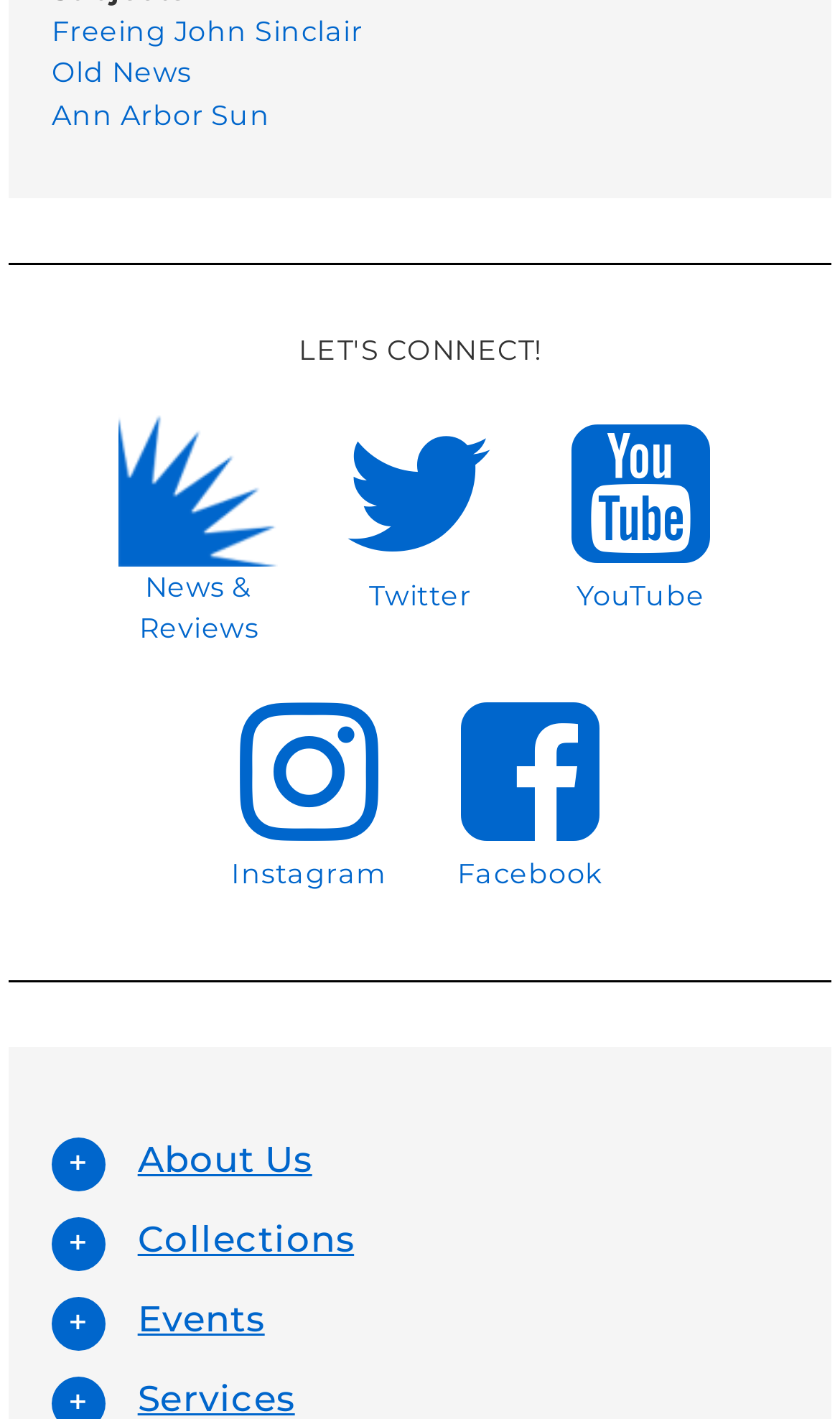Please identify the bounding box coordinates of the element on the webpage that should be clicked to follow this instruction: "Visit 'News & Reviews'". The bounding box coordinates should be given as four float numbers between 0 and 1, formatted as [left, top, right, bottom].

[0.142, 0.292, 0.332, 0.457]